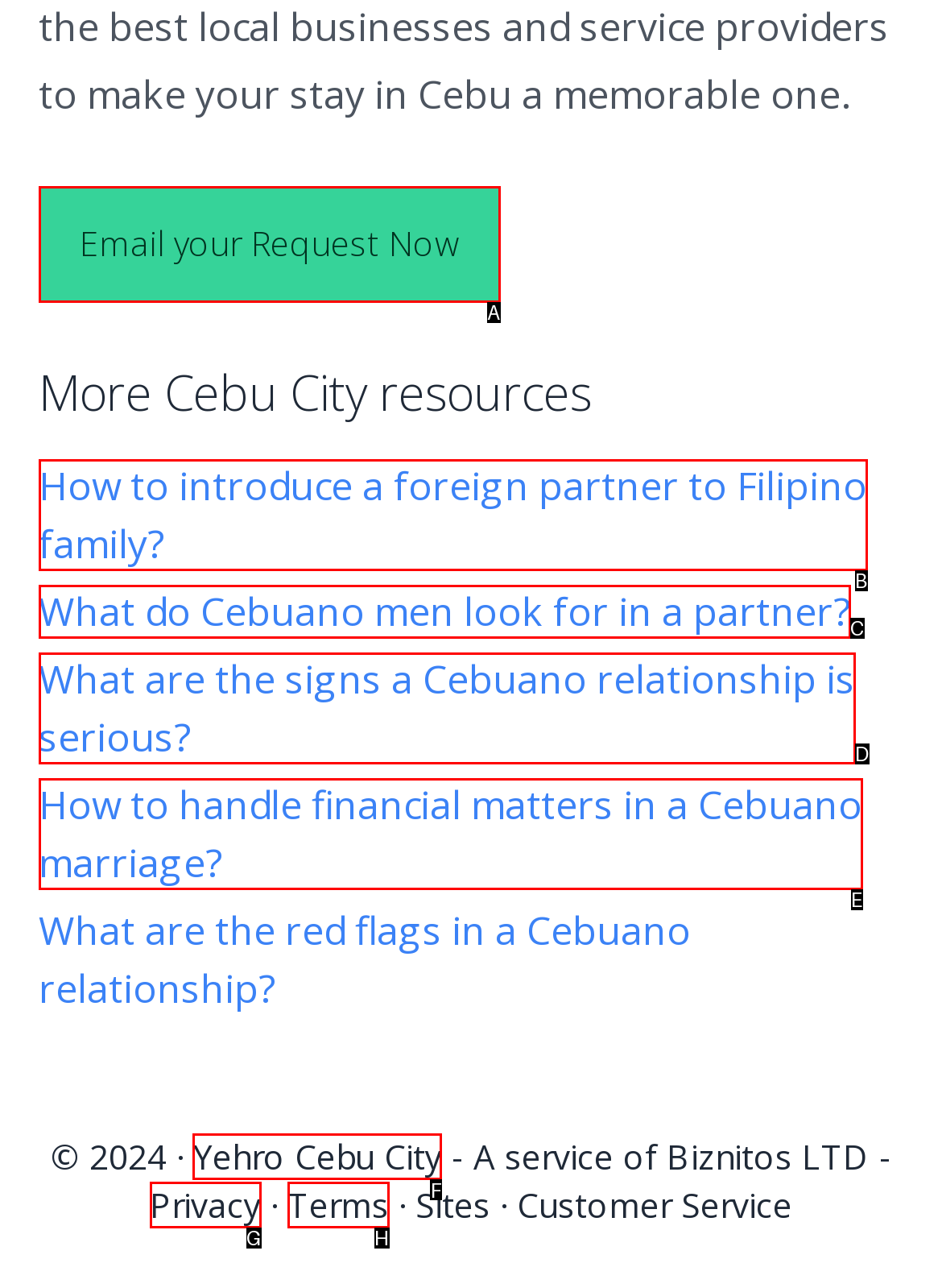Indicate which HTML element you need to click to complete the task: Visit Yehro Cebu City. Provide the letter of the selected option directly.

F